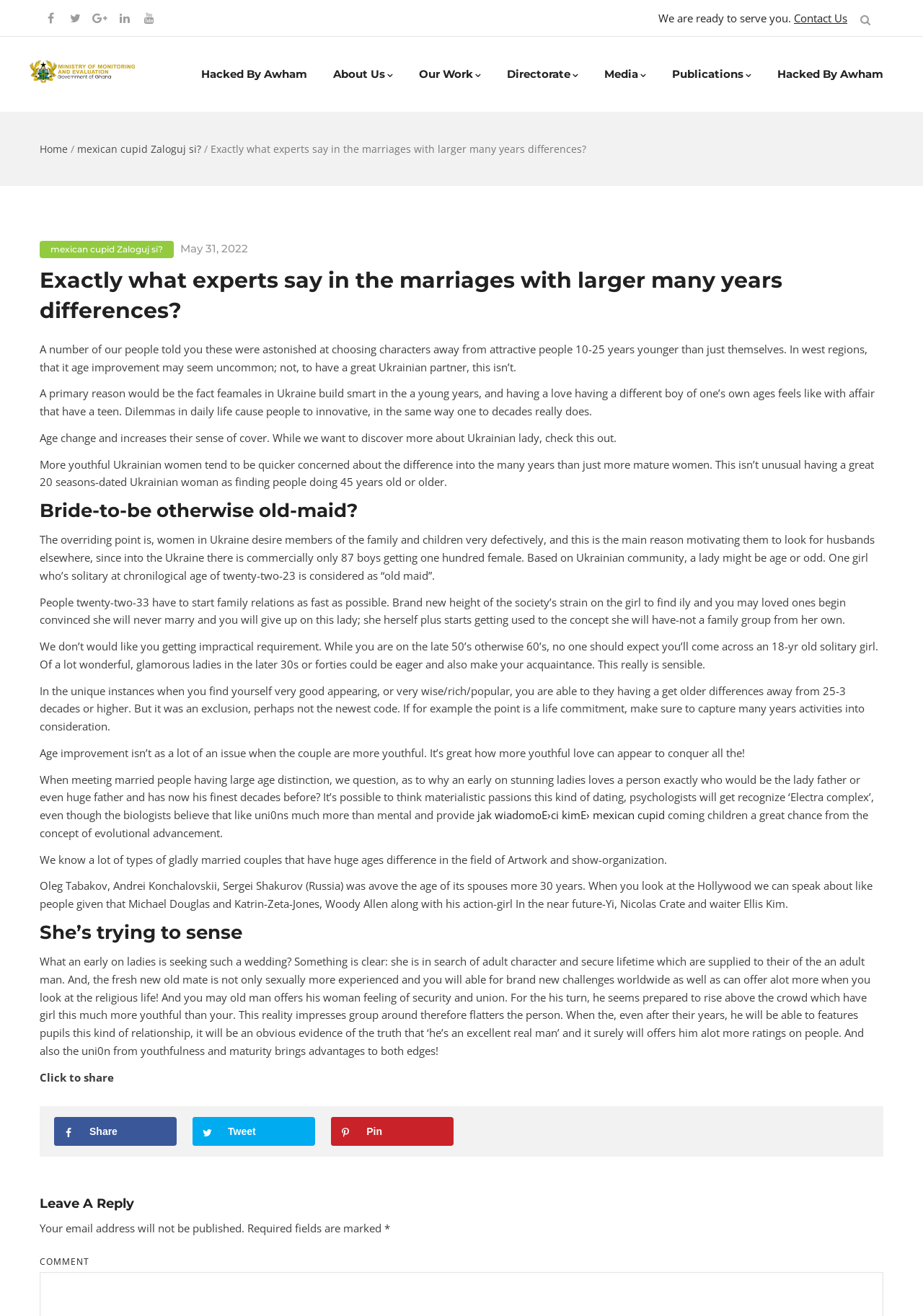Please identify the bounding box coordinates for the region that you need to click to follow this instruction: "Click on 'About Us'".

[0.347, 0.028, 0.44, 0.085]